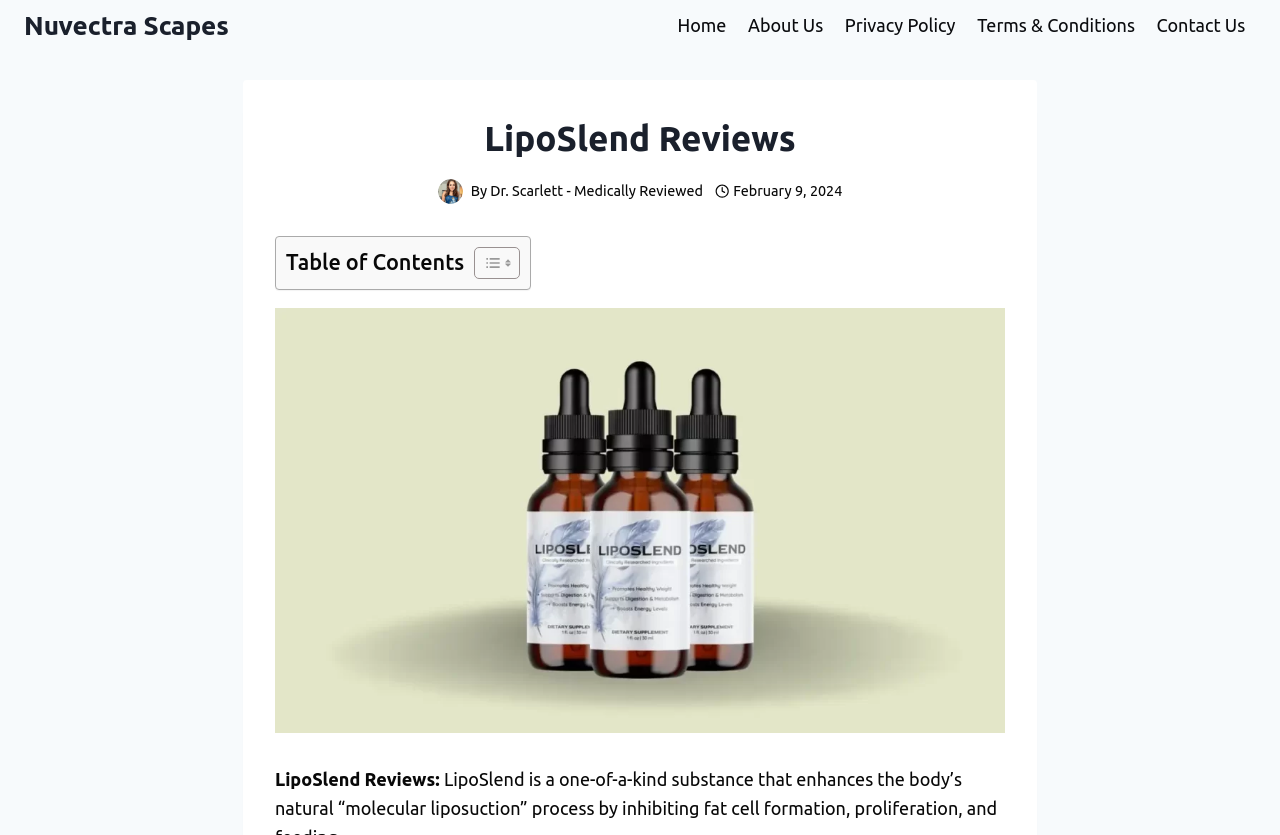Please locate the bounding box coordinates of the element that needs to be clicked to achieve the following instruction: "Check the author's image". The coordinates should be four float numbers between 0 and 1, i.e., [left, top, right, bottom].

[0.342, 0.214, 0.361, 0.244]